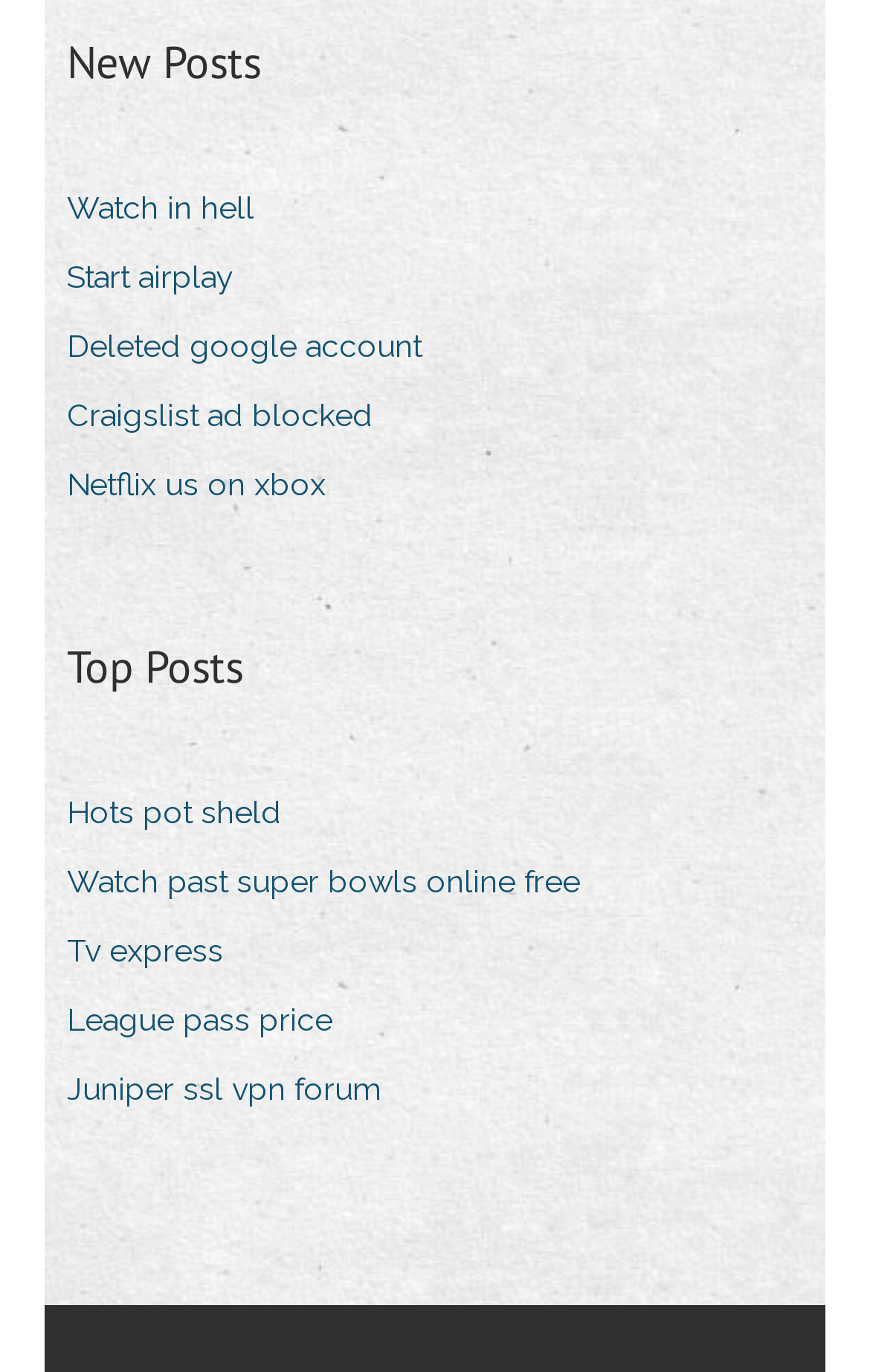What is the first post under 'New Posts'?
Using the image, respond with a single word or phrase.

Watch in hell